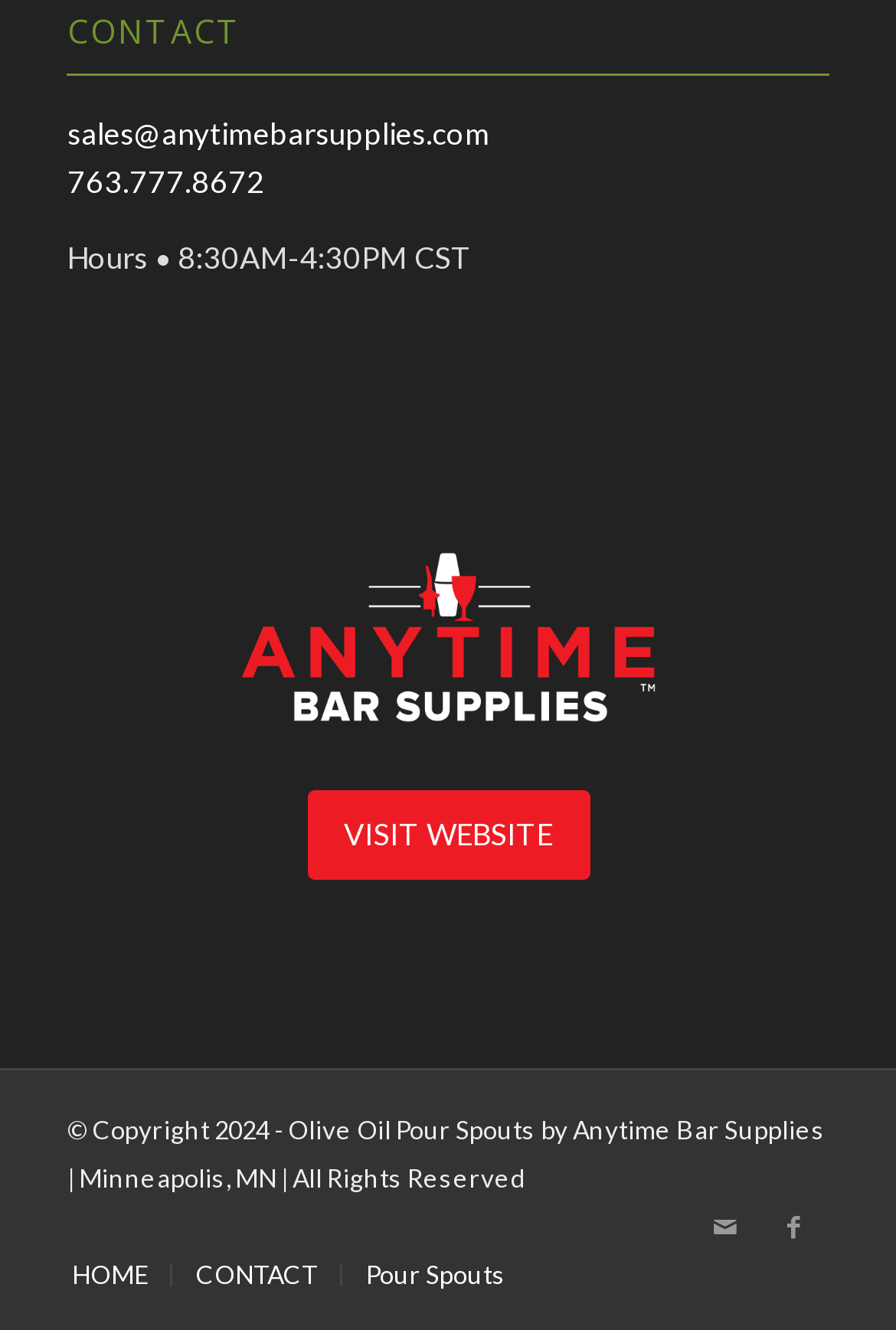Identify the bounding box coordinates for the element that needs to be clicked to fulfill this instruction: "contact us via email". Provide the coordinates in the format of four float numbers between 0 and 1: [left, top, right, bottom].

[0.075, 0.086, 0.547, 0.113]